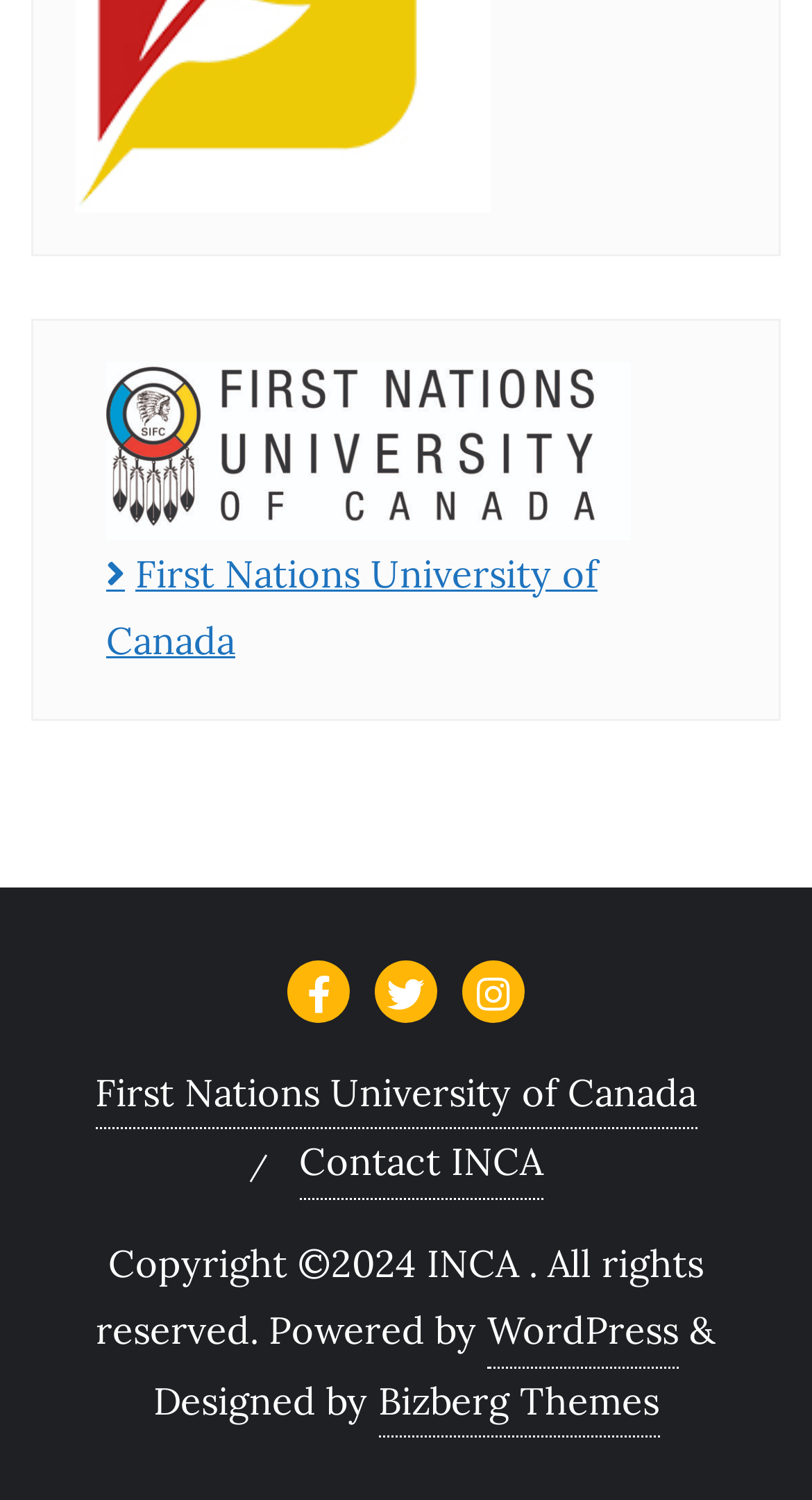Using the image as a reference, answer the following question in as much detail as possible:
What is the name of the university?

The name of the university can be found in the link element with the text 'First Nations University of Canada' which appears twice on the webpage, once at the top and once in the middle.